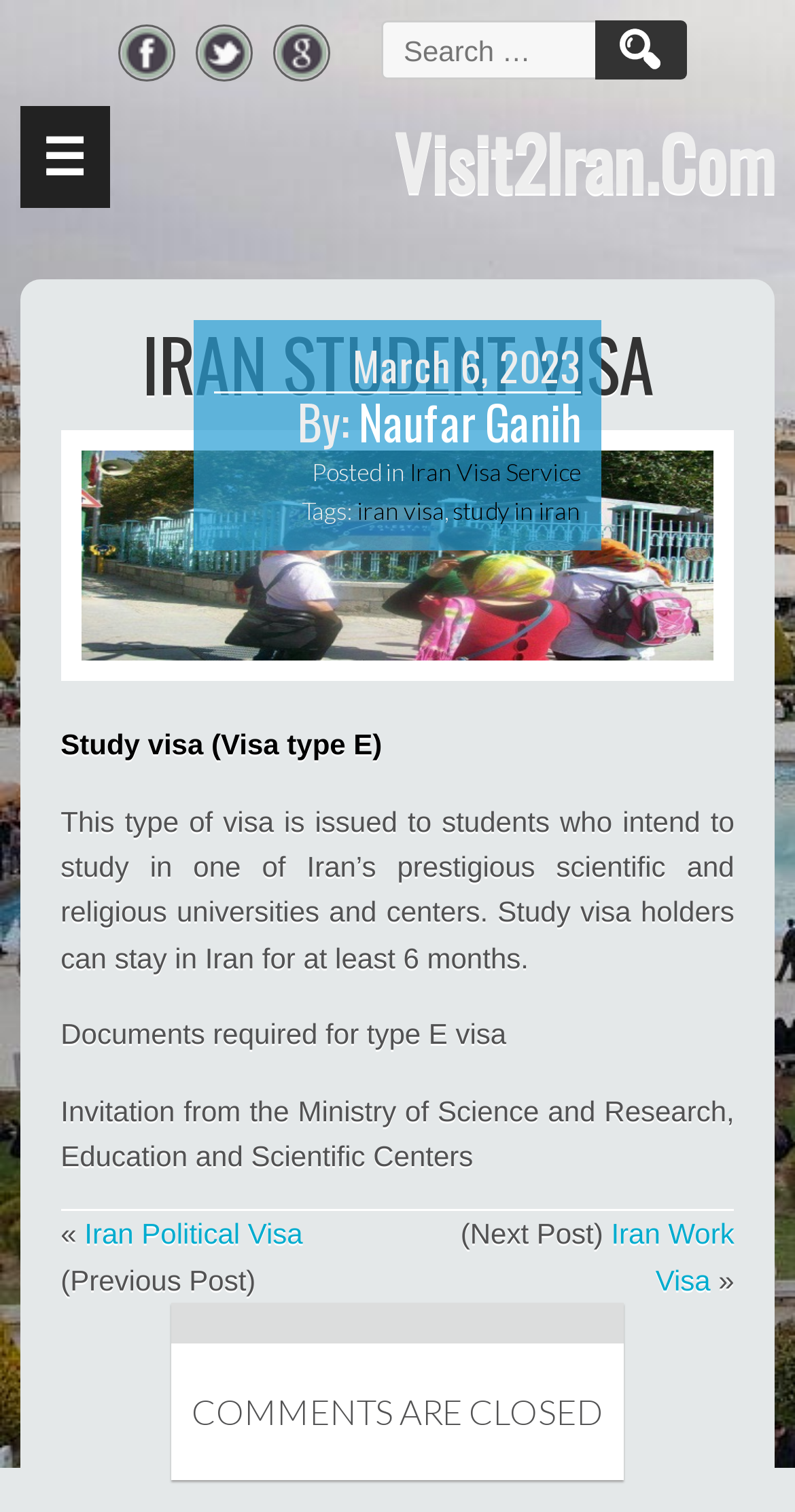What is the minimum duration of stay for a study visa holder?
Offer a detailed and full explanation in response to the question.

According to the article, study visa holders can stay in Iran for at least 6 months, as mentioned in the description of the study visa.